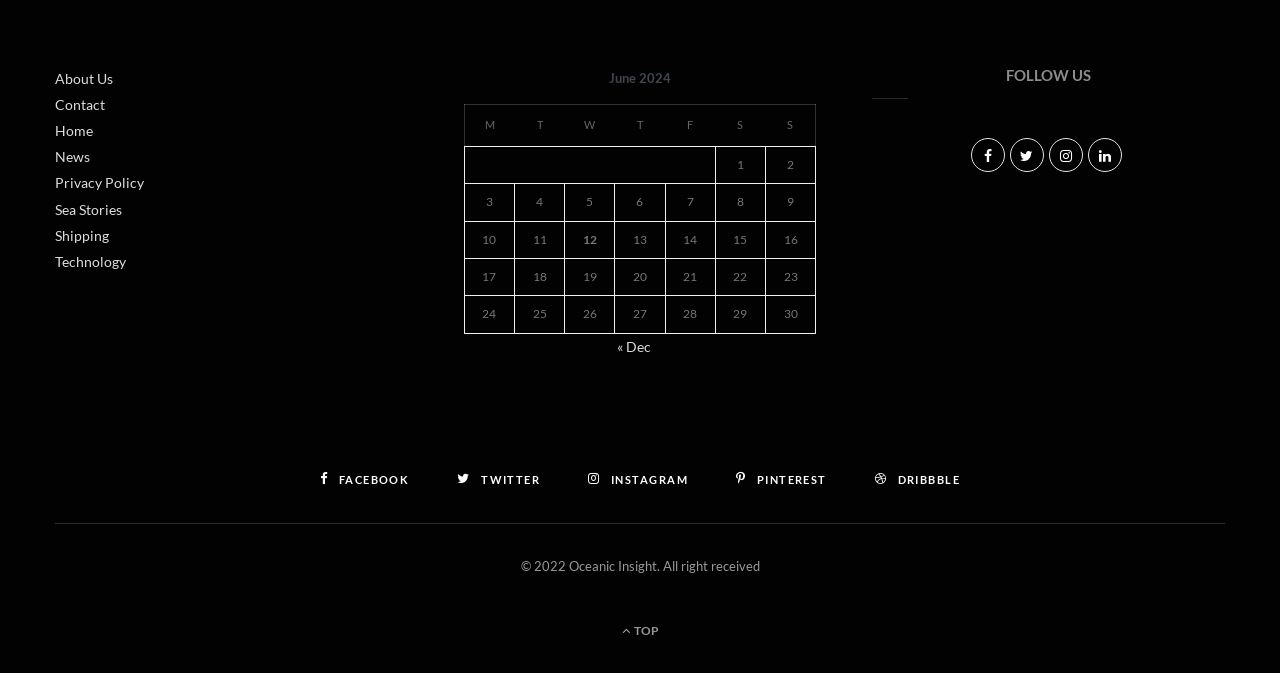Refer to the screenshot and answer the following question in detail:
What is the purpose of the '« Dec' link?

The '« Dec' link is part of the navigation section 'Previous and next months' and is likely used to navigate to the previous month, which is December.